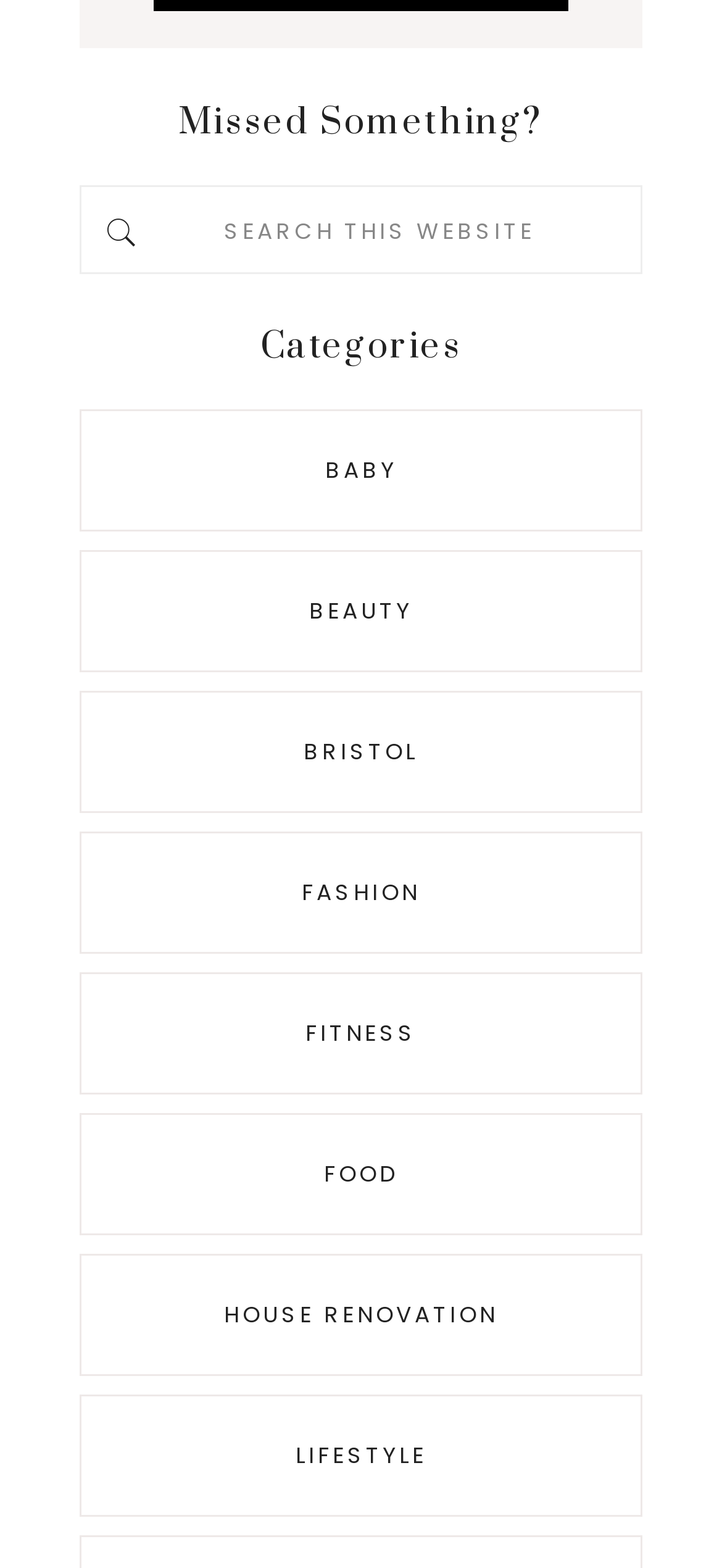What is the last category listed?
Carefully analyze the image and provide a detailed answer to the question.

The last category listed can be found by looking at the links under the 'Categories' heading. The last link is 'LIFESTYLE', which is located at the bottom of the list.